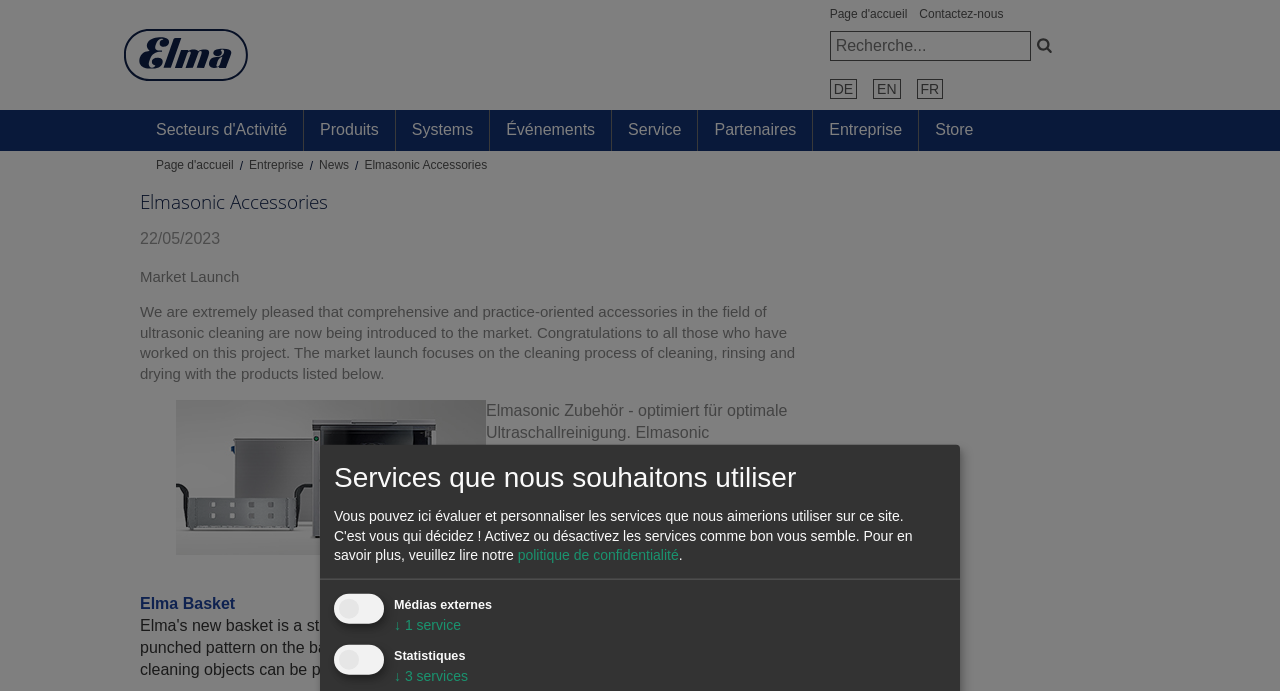Provide the bounding box coordinates of the HTML element this sentence describes: "Data Protection".

None